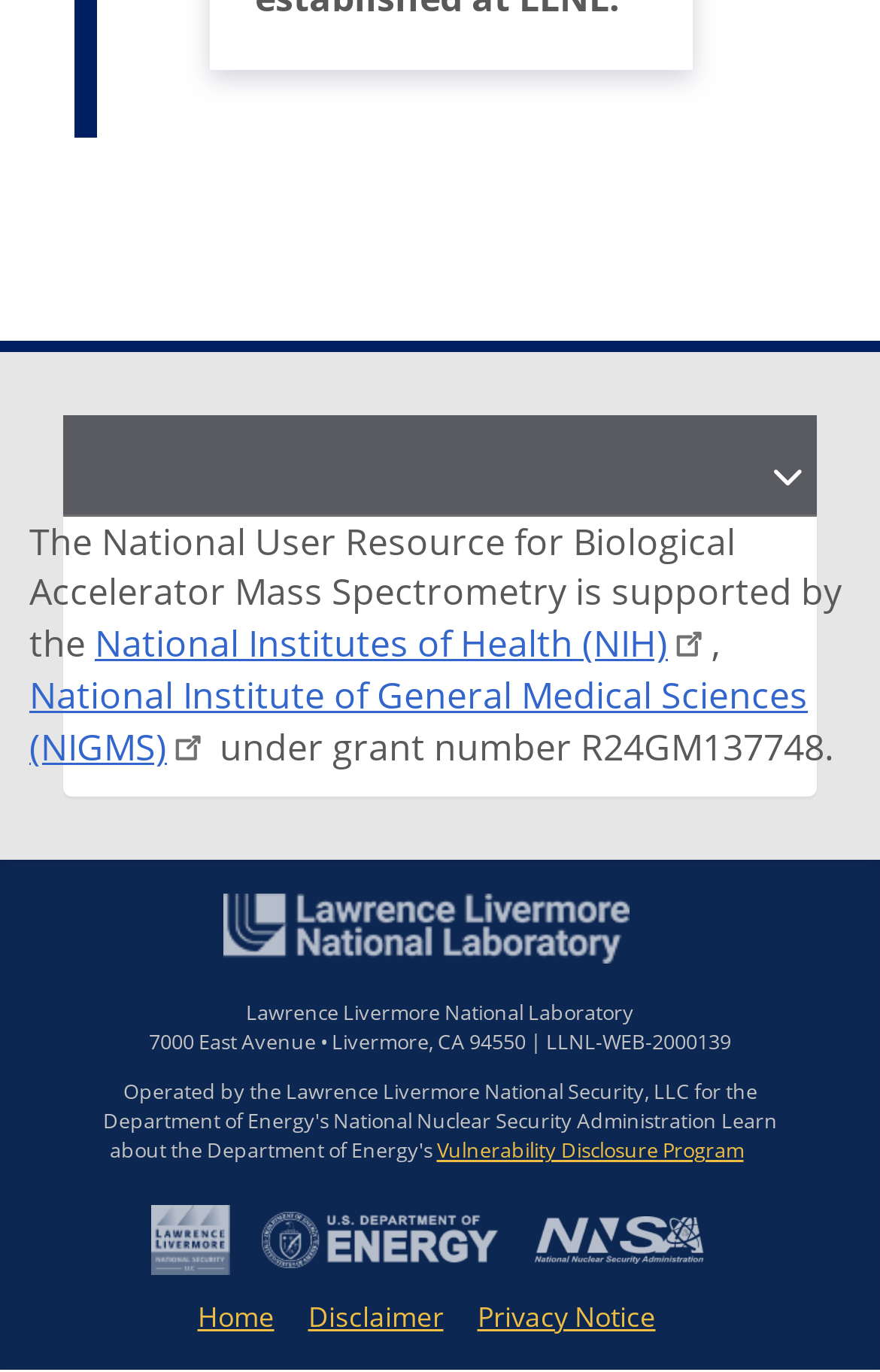Find the bounding box coordinates for the UI element whose description is: "Vulnerability Disclosure Program". The coordinates should be four float numbers between 0 and 1, in the format [left, top, right, bottom].

[0.496, 0.828, 0.845, 0.849]